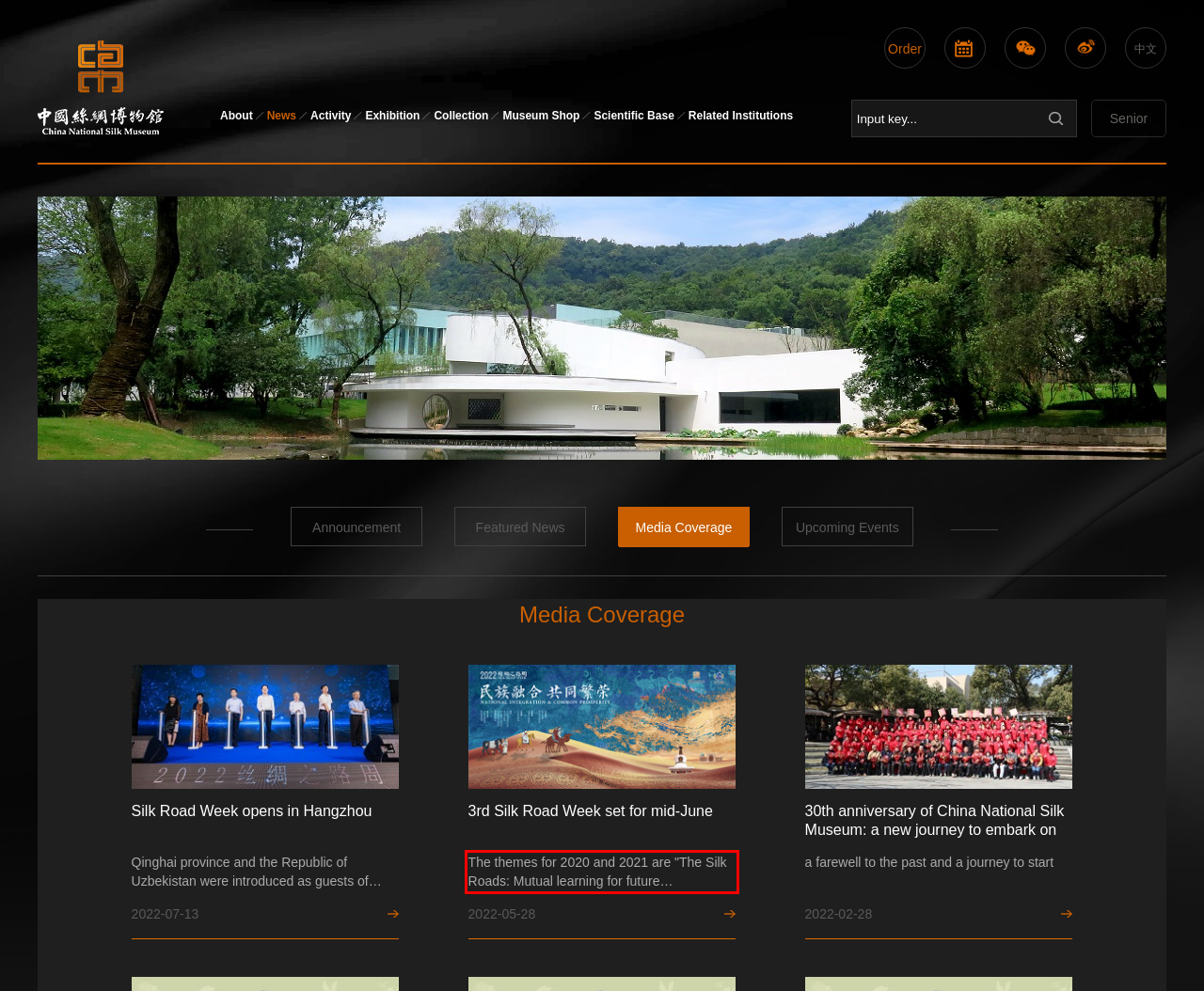Given a screenshot of a webpage, locate the red bounding box and extract the text it encloses.

The themes for 2020 and 2021 are "The Silk Roads: Mutual learning for future collaborations" and "Cultural diversity and sustainable development".